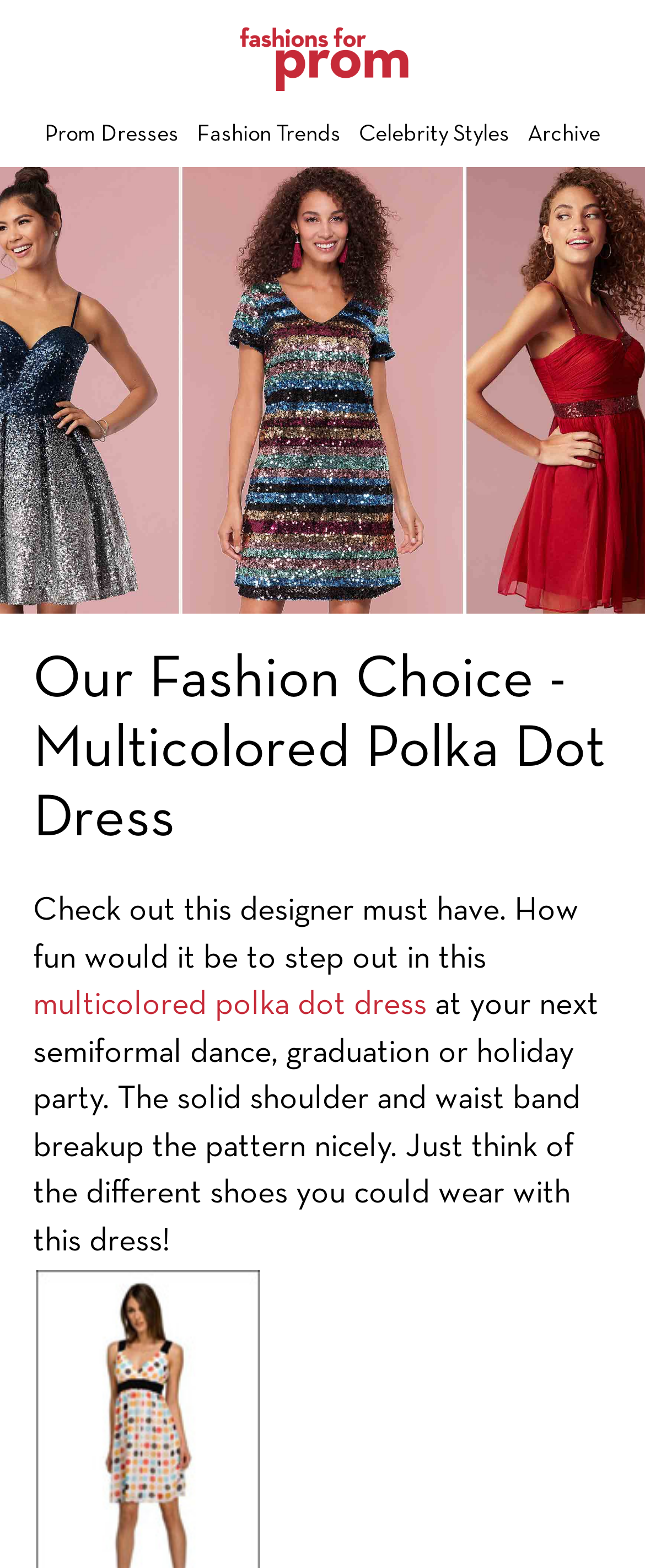What is the name of the dress mentioned at the bottom of the page?
Using the image, respond with a single word or phrase.

Kitty 4784 Black Dress